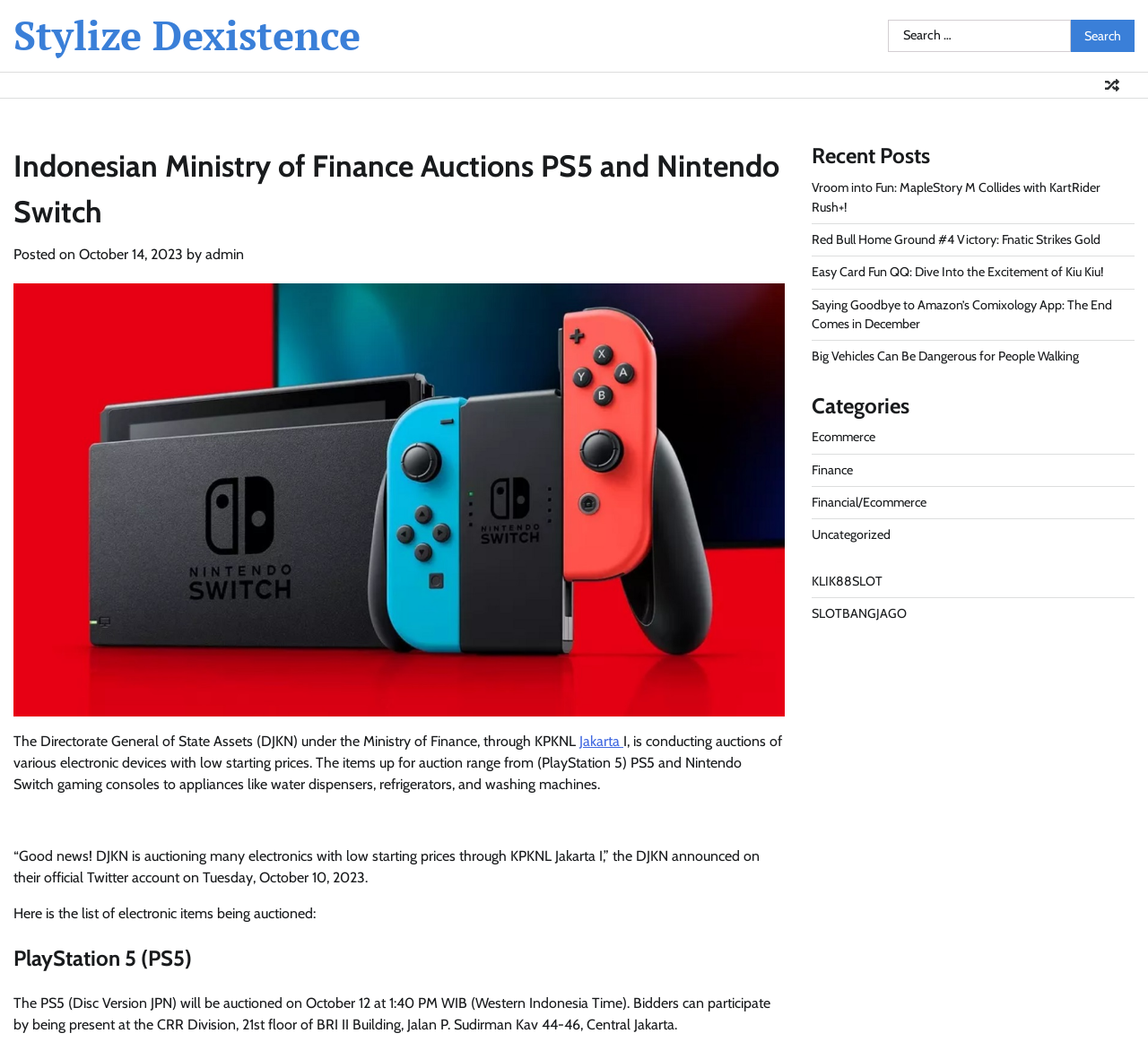Create a detailed narrative of the webpage’s visual and textual elements.

The webpage appears to be an article about an auction event organized by the Indonesian Ministry of Finance. At the top, there is a search bar with a "Search" button to the right. Below the search bar, there is a link to the website's title, "Stylize Dexistence", and a small icon to the right.

The main content of the webpage is divided into two sections. On the left, there is a header section that displays the title of the article, "Indonesian Ministry of Finance Auctions PS5 and Nintendo Switch", along with the date it was posted, "October 14, 2023", and the author, "admin". Below the title, there is an image related to the article.

The main article content is located below the image. It starts with a brief introduction to the auction event, followed by a list of electronic items being auctioned, including PlayStation 5 and Nintendo Switch gaming consoles, as well as appliances like water dispensers and washing machines. The article also mentions that the auction is being conducted by the Directorate General of State Assets (DJKN) under the Ministry of Finance.

On the right side of the webpage, there is a complementary section that displays a list of recent posts, including links to articles with titles such as "Vroom into Fun: MapleStory M Collides with KartRider Rush+!" and "Saying Goodbye to Amazon’s Comixology App: The End Comes in December". Below the recent posts, there is a list of categories, including "Ecommerce", "Finance", and "Uncategorized", with links to related articles.

Overall, the webpage has a simple and organized layout, with a clear hierarchy of content and easy-to-read text.